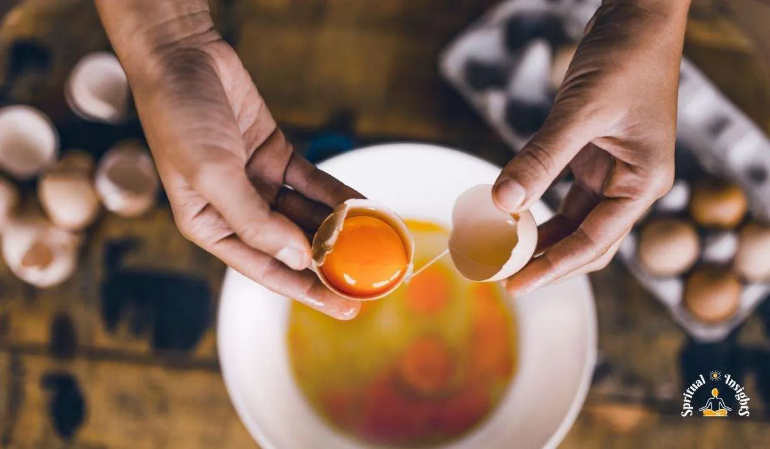Can you give a comprehensive explanation to the question given the content of the image?
What is the surface material in the background?

The caption describes the background as a 'rustic wooden surface', which suggests that the material is wood.